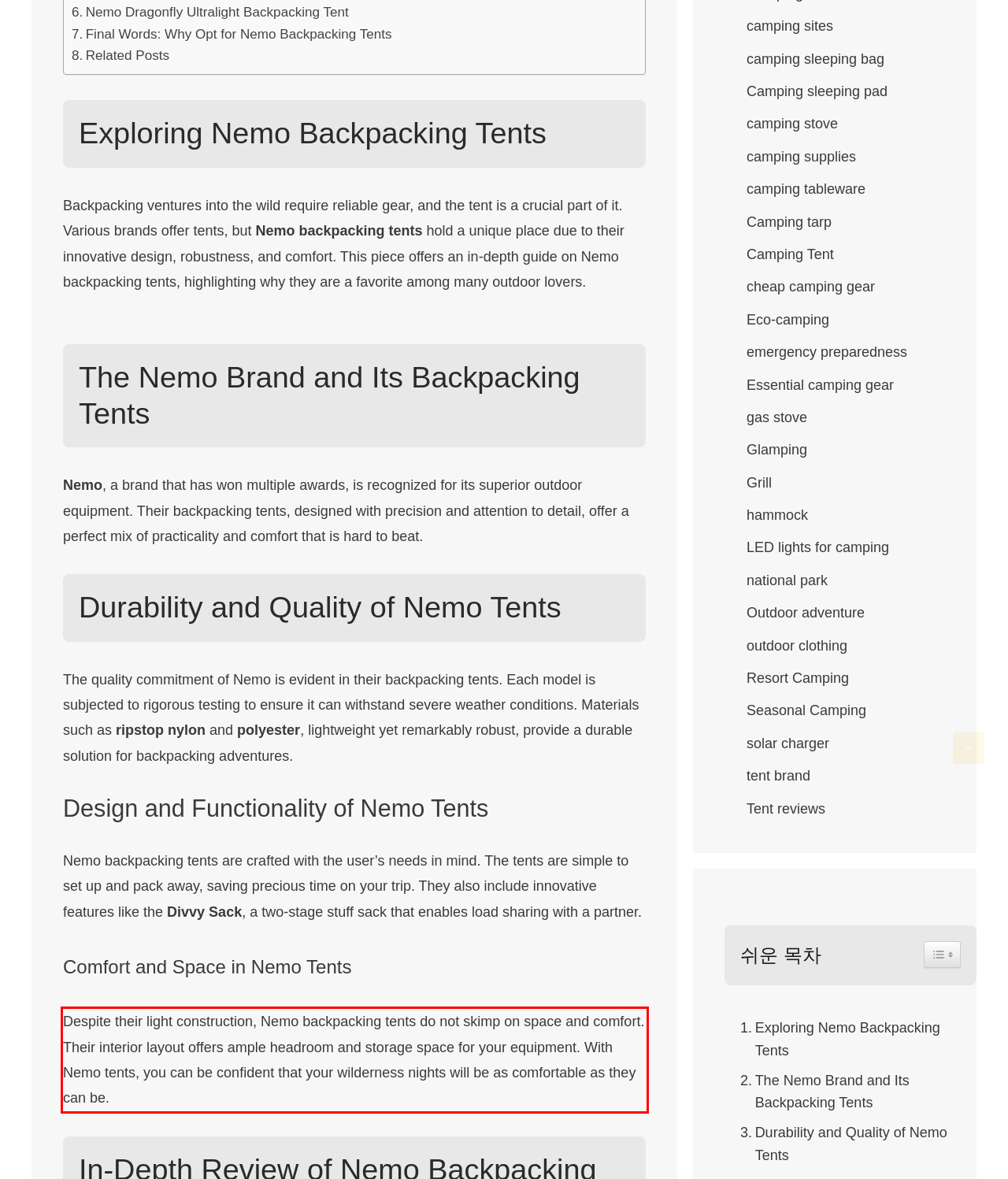Using OCR, extract the text content found within the red bounding box in the given webpage screenshot.

Despite their light construction, Nemo backpacking tents do not skimp on space and comfort. Their interior layout offers ample headroom and storage space for your equipment. With Nemo tents, you can be confident that your wilderness nights will be as comfortable as they can be.